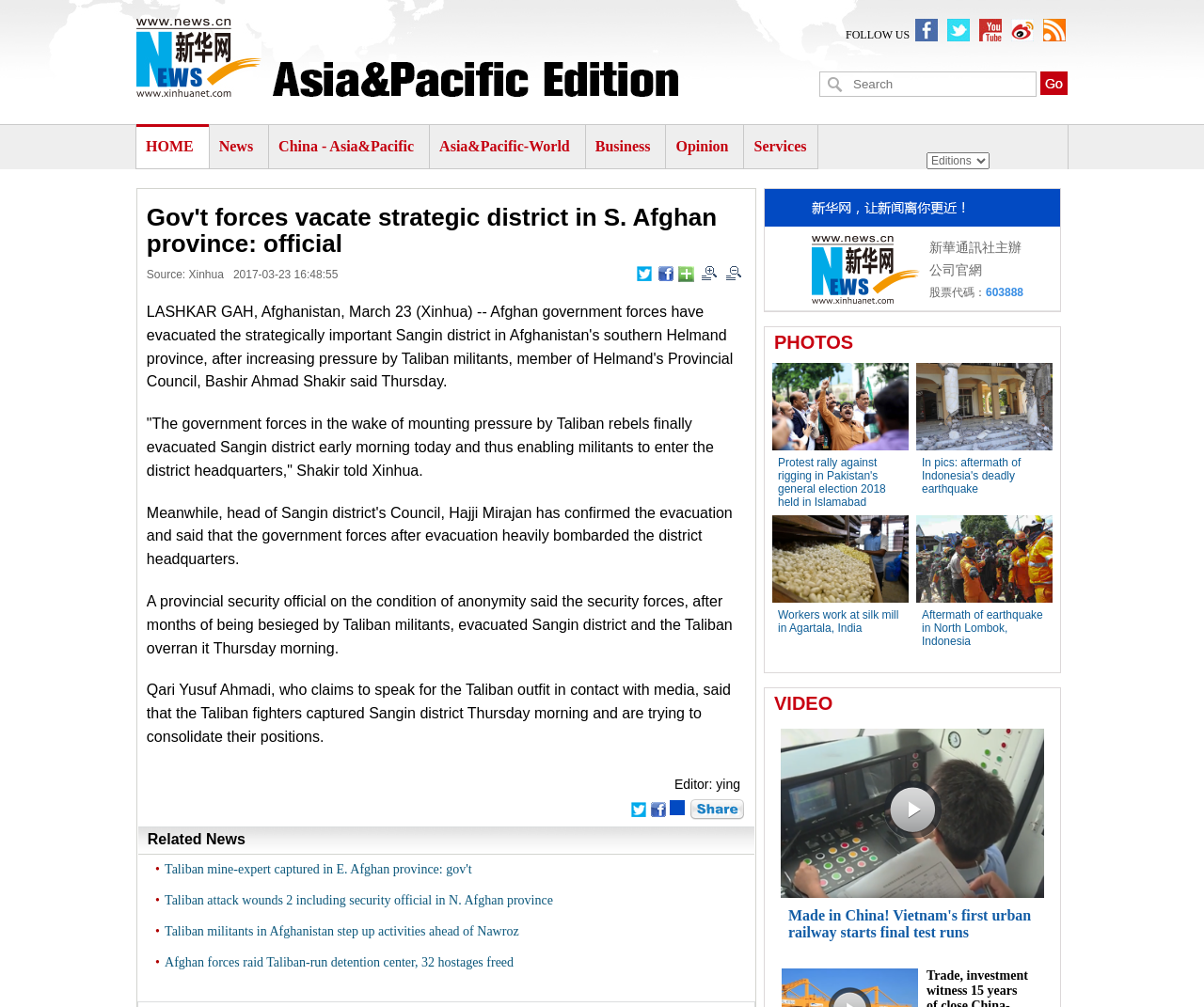Identify the bounding box coordinates of the region that should be clicked to execute the following instruction: "Click on the 'News' link".

[0.182, 0.137, 0.21, 0.153]